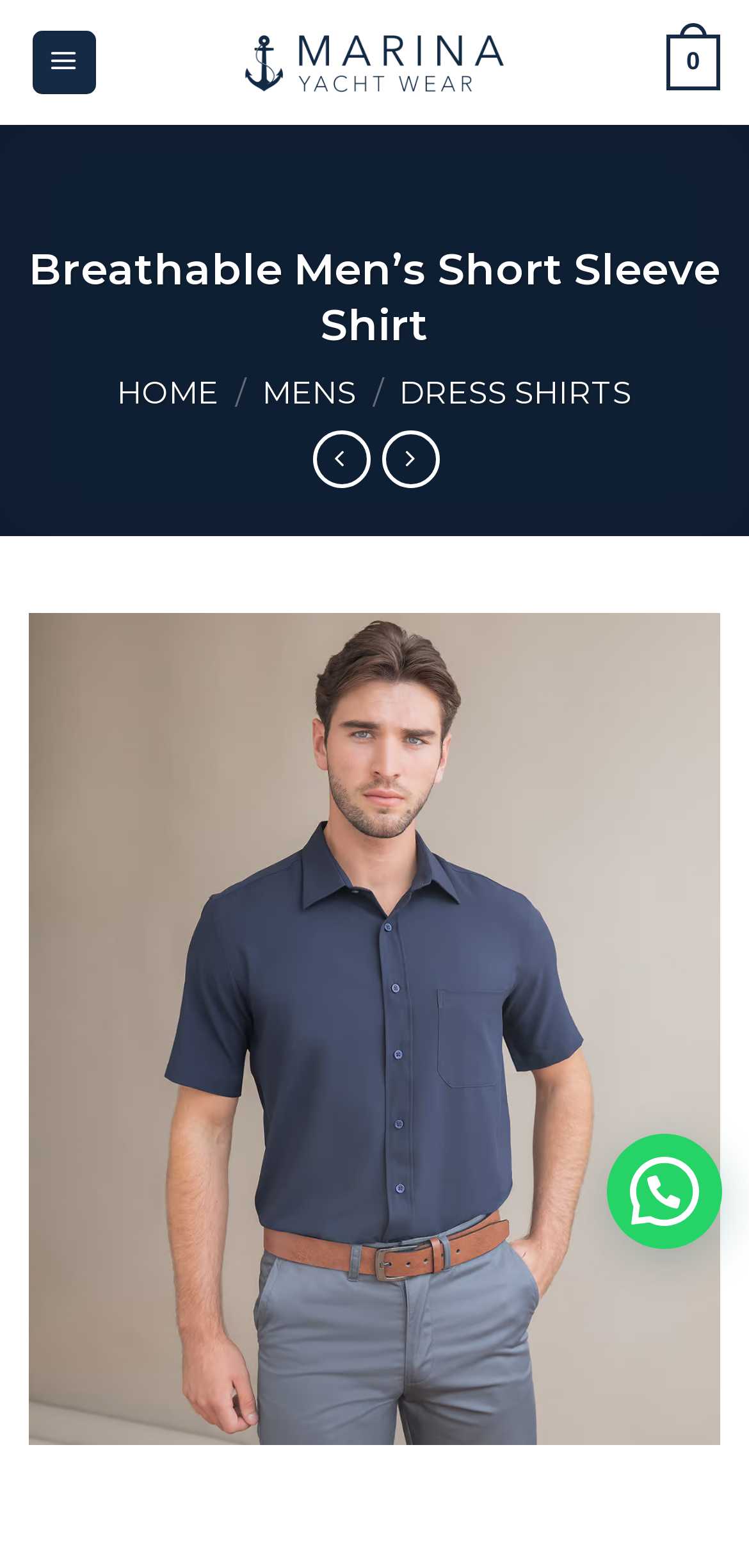Answer this question in one word or a short phrase: How many navigation links are there?

4